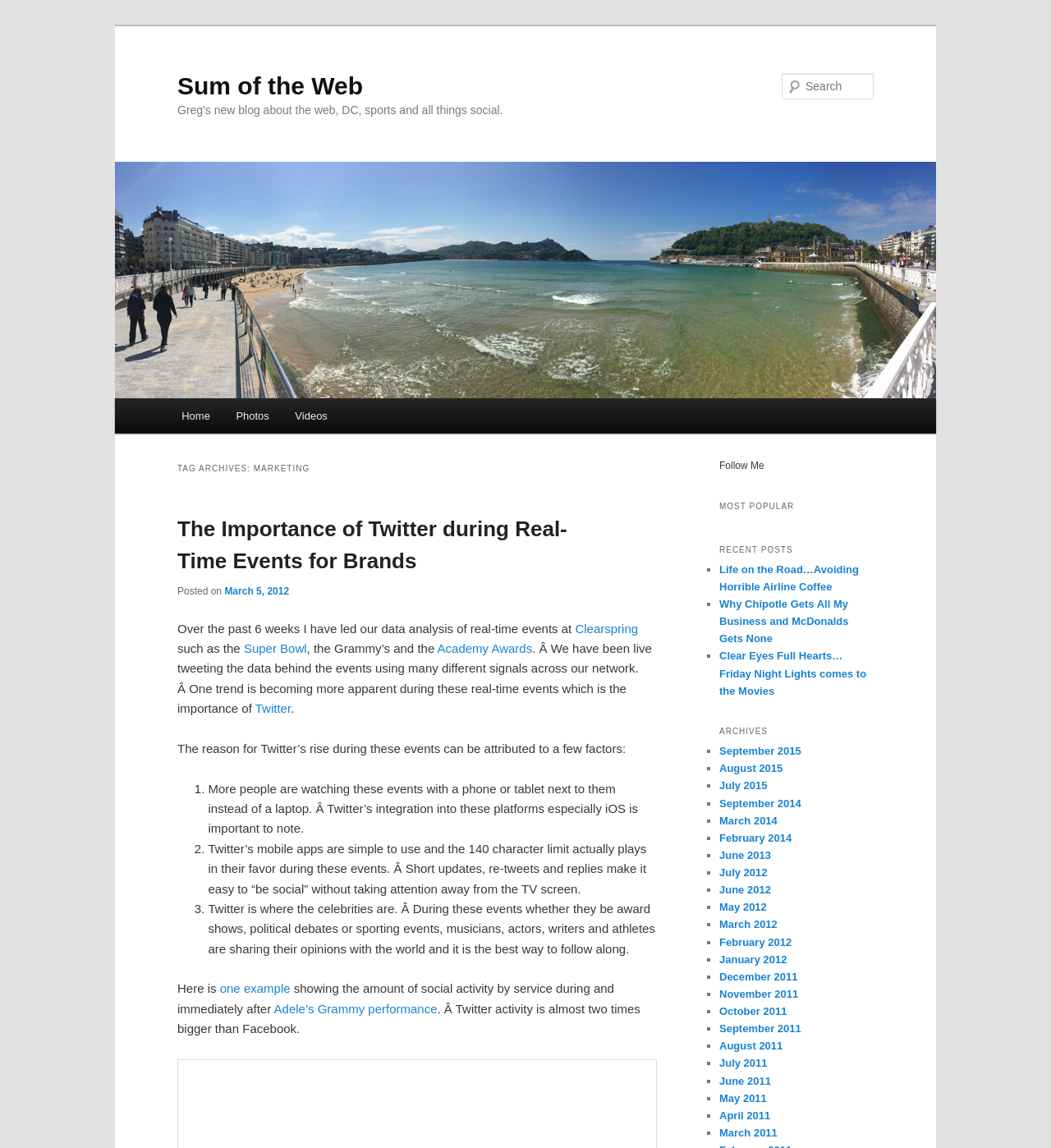Using the format (top-left x, top-left y, bottom-right x, bottom-right y), and given the element description, identify the bounding box coordinates within the screenshot: parent_node: Search name="s" placeholder="Search"

[0.744, 0.064, 0.831, 0.087]